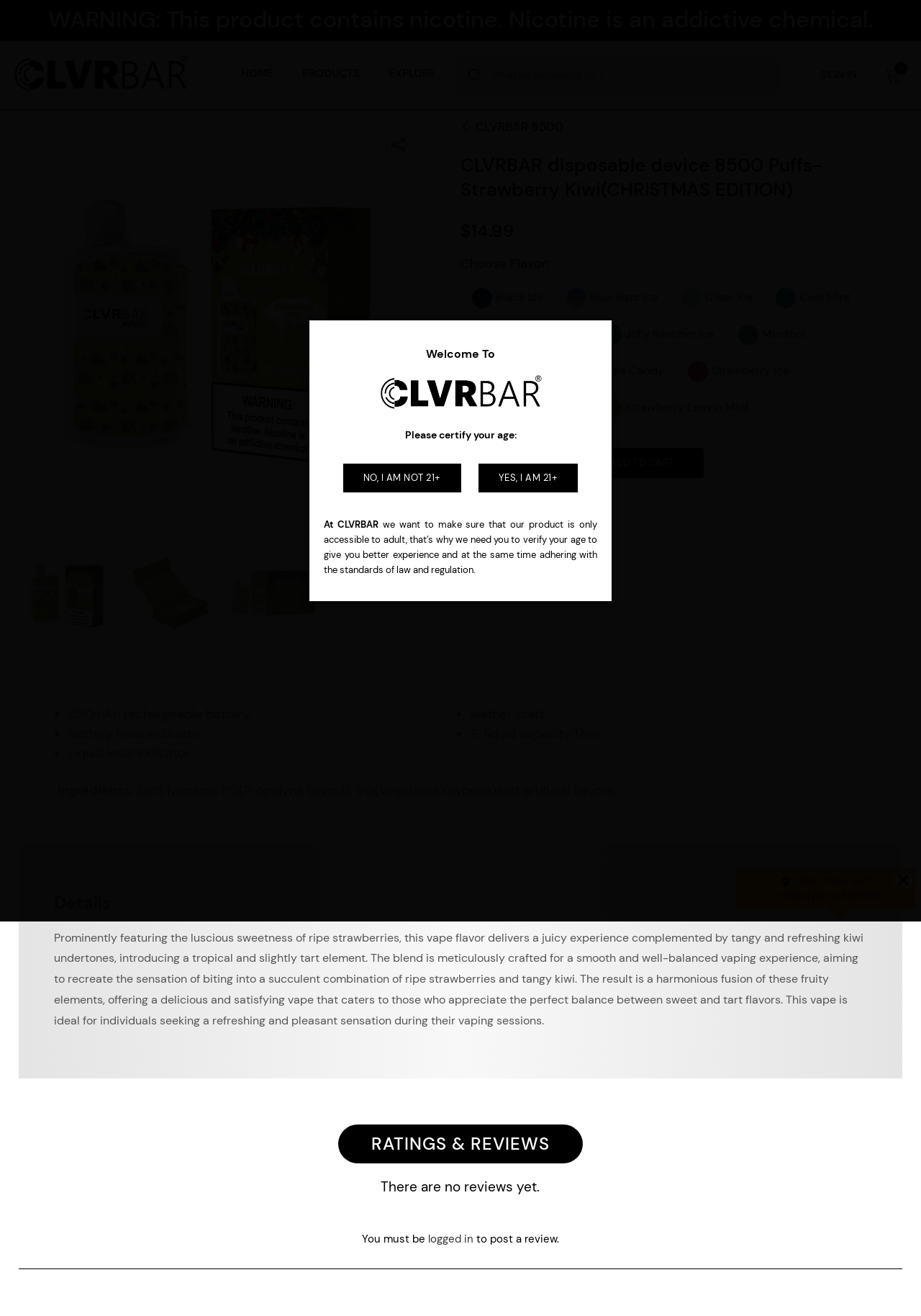Identify the bounding box coordinates of the HTML element based on this description: "YES, I am 21+".

[0.519, 0.352, 0.628, 0.374]